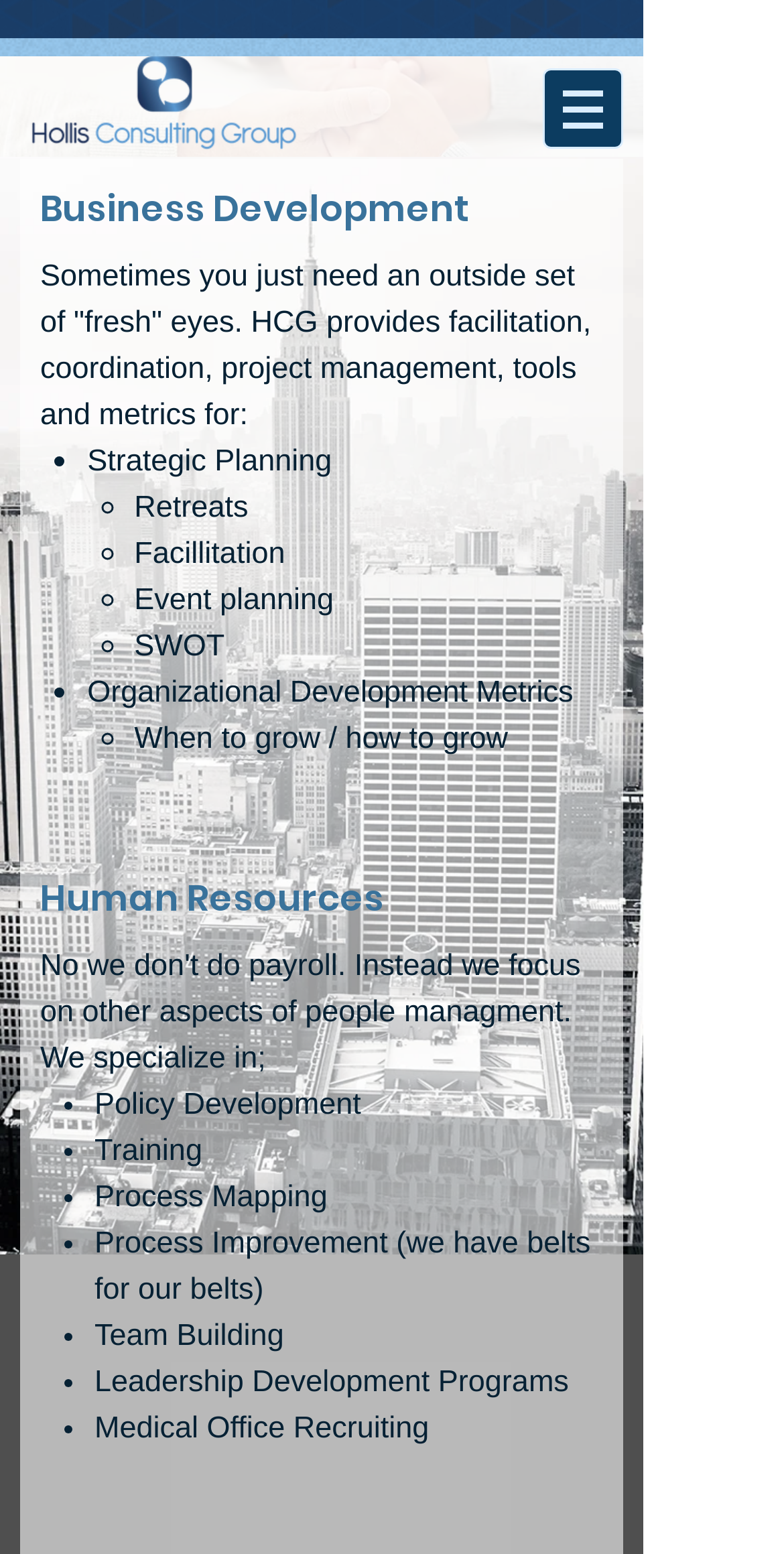How many services are listed under Human Resources?
Please craft a detailed and exhaustive response to the question.

Under the category of Human Resources, there are five services listed, which are policy development, training, process mapping, process improvement, and team building. These services are listed in bullet points on the webpage.